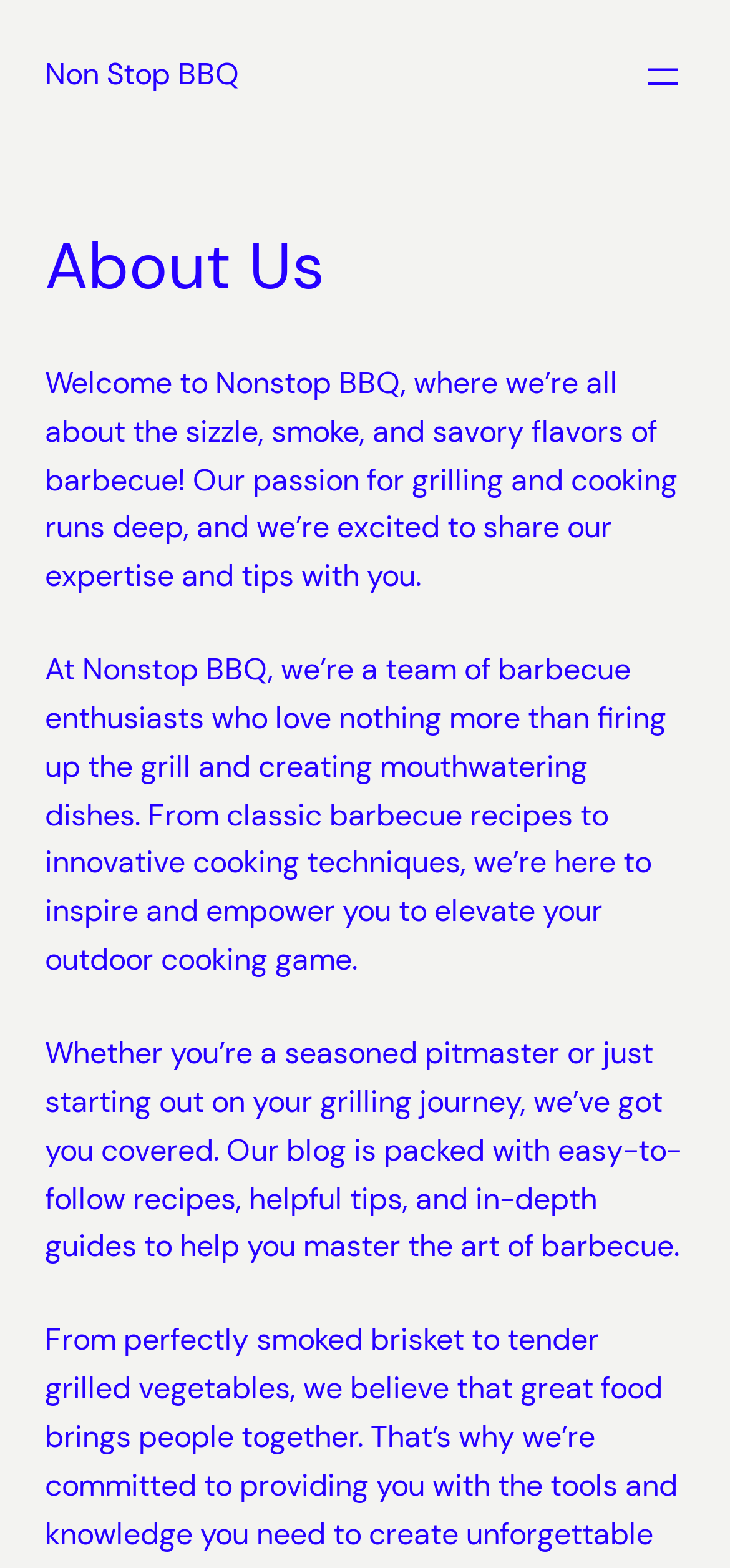Mark the bounding box of the element that matches the following description: "TLC Book Tours".

None